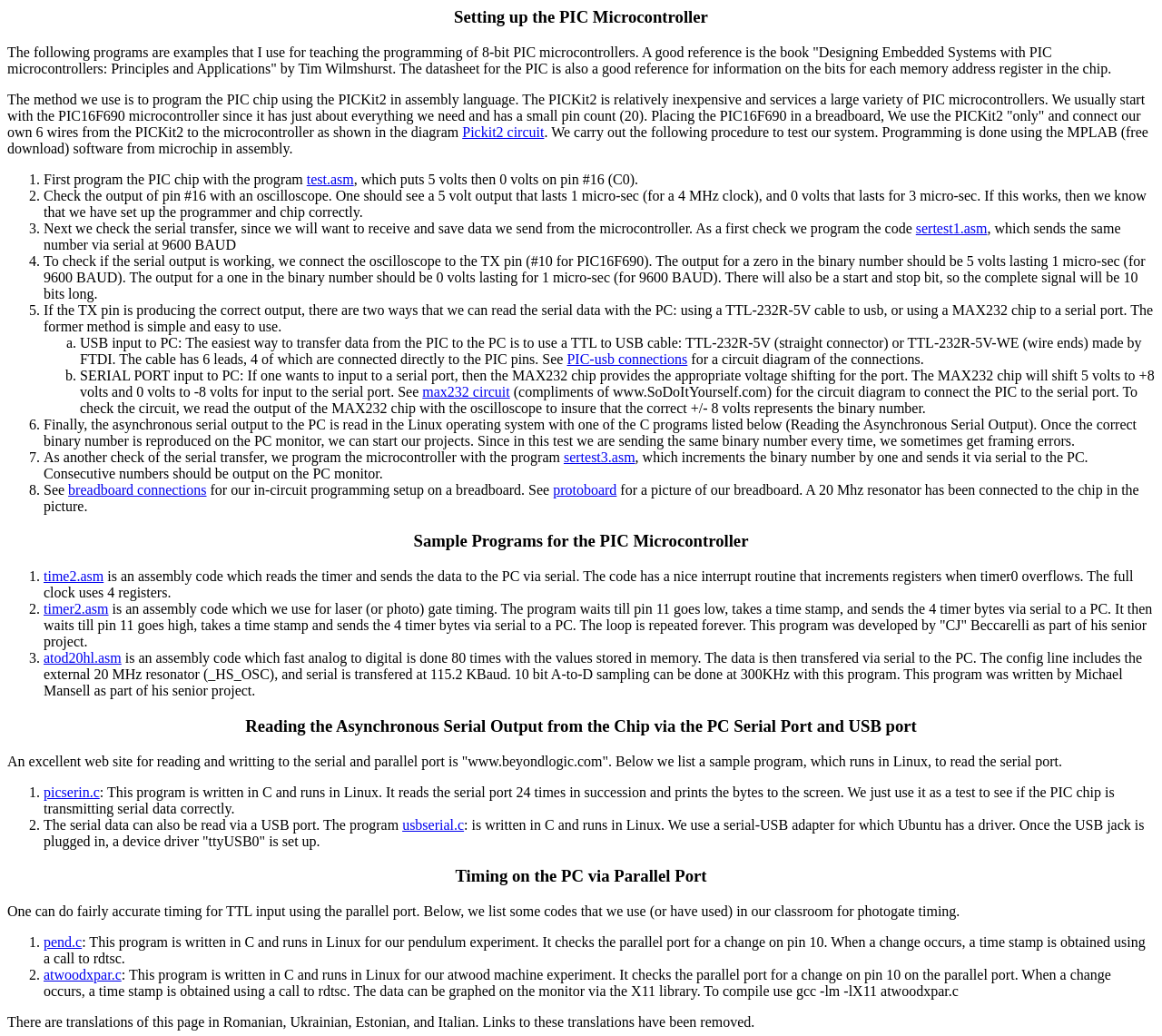What is the method used to program the PIC chip? Using the information from the screenshot, answer with a single word or phrase.

assembly language